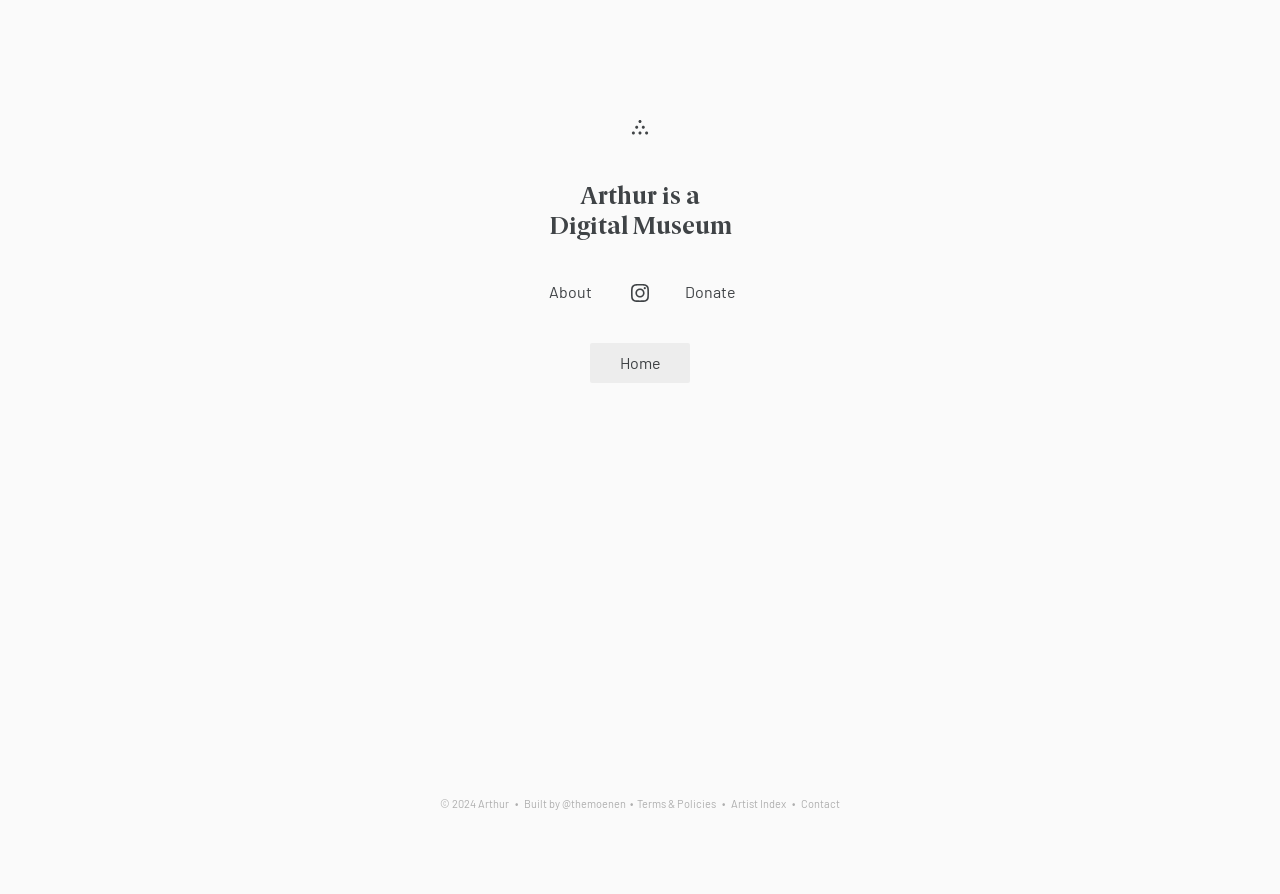Respond to the question below with a single word or phrase:
How many links are in the top section?

3